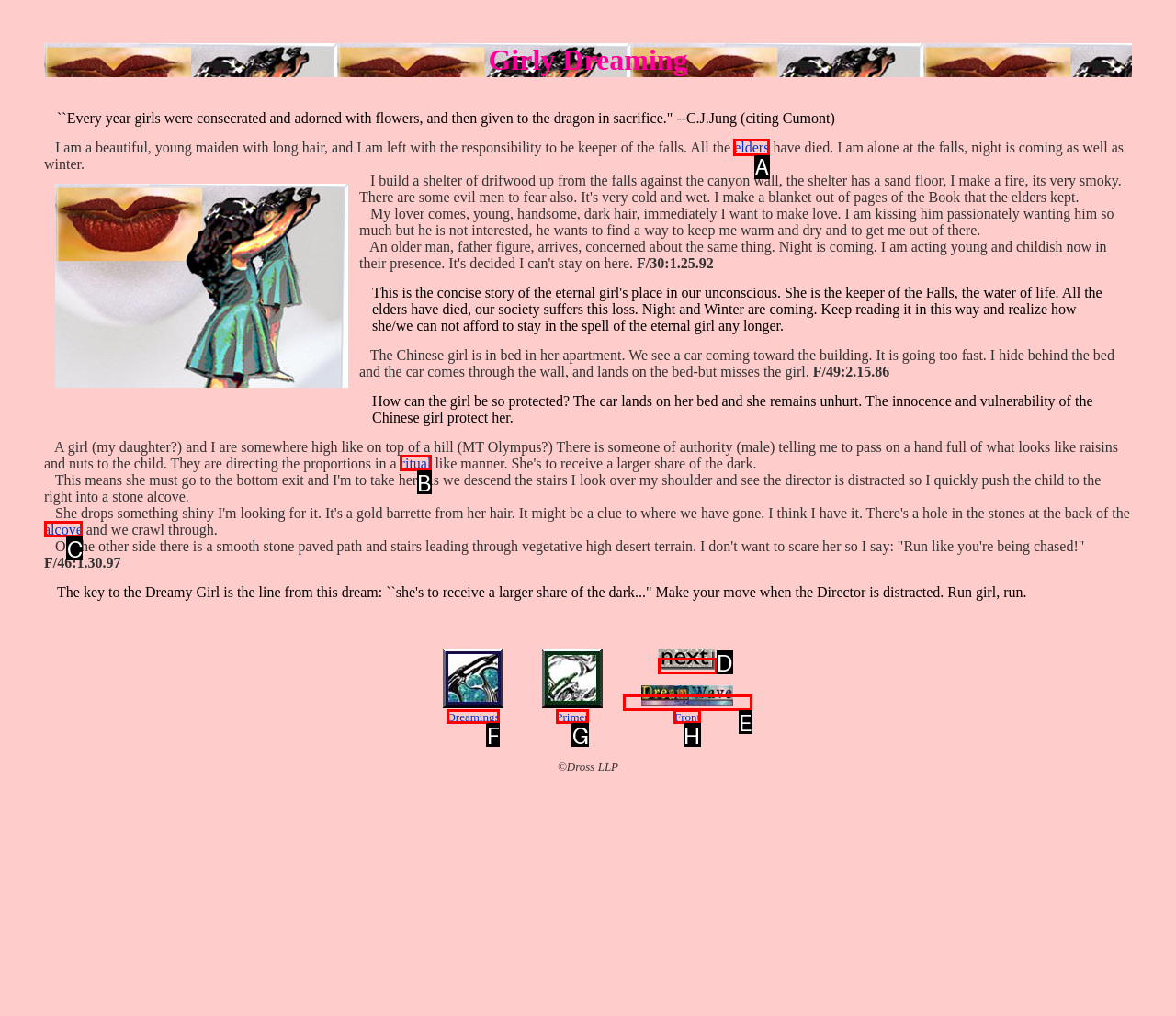Determine the HTML element to be clicked to complete the task: Click the 'elders' link. Answer by giving the letter of the selected option.

A